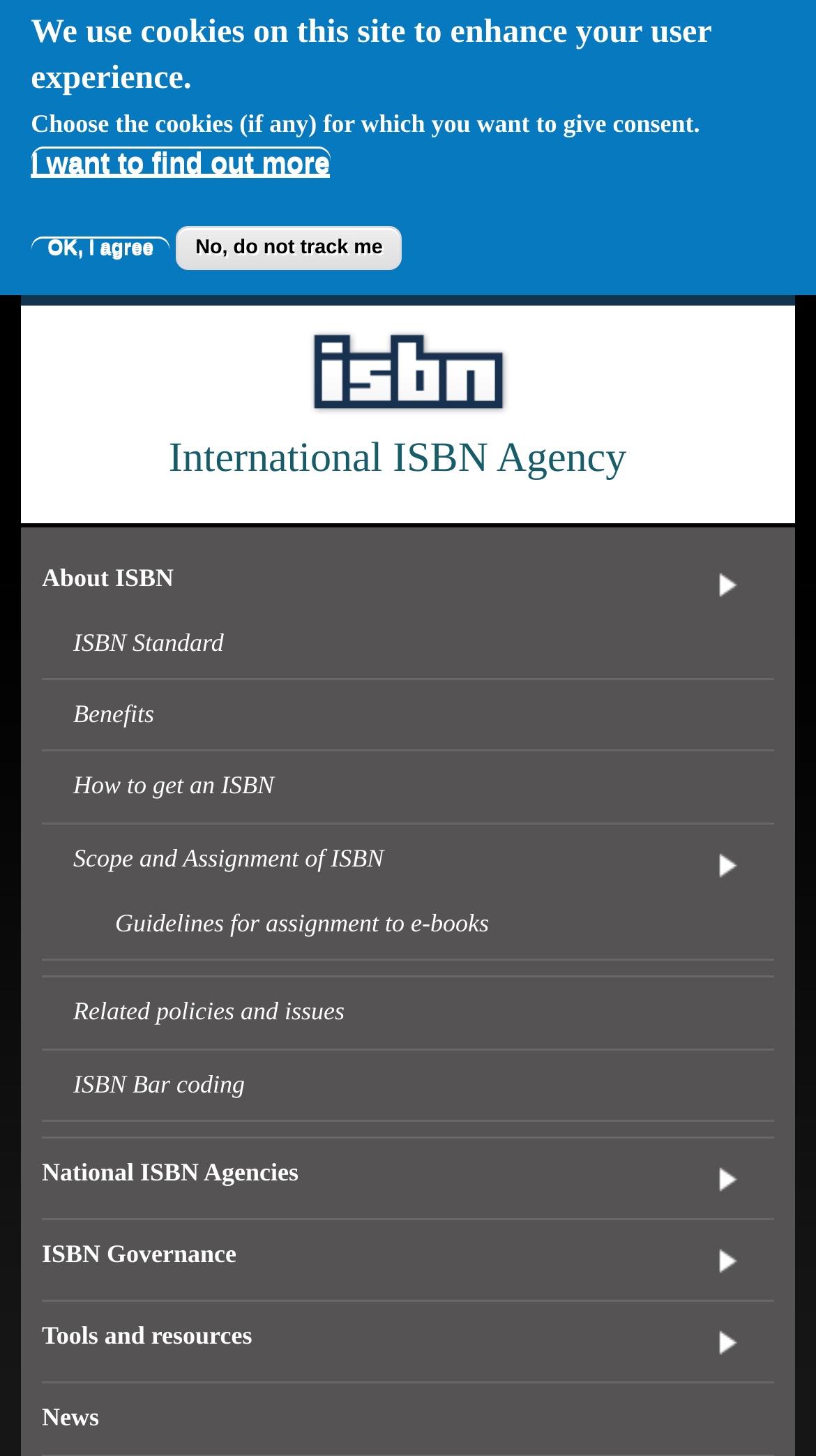What is the language selection section?
Answer the question in a detailed and comprehensive manner.

The language selection section is located at the top of the webpage, indicated by the heading 'Languages', which provides links to different languages such as English, Spanish, and French.